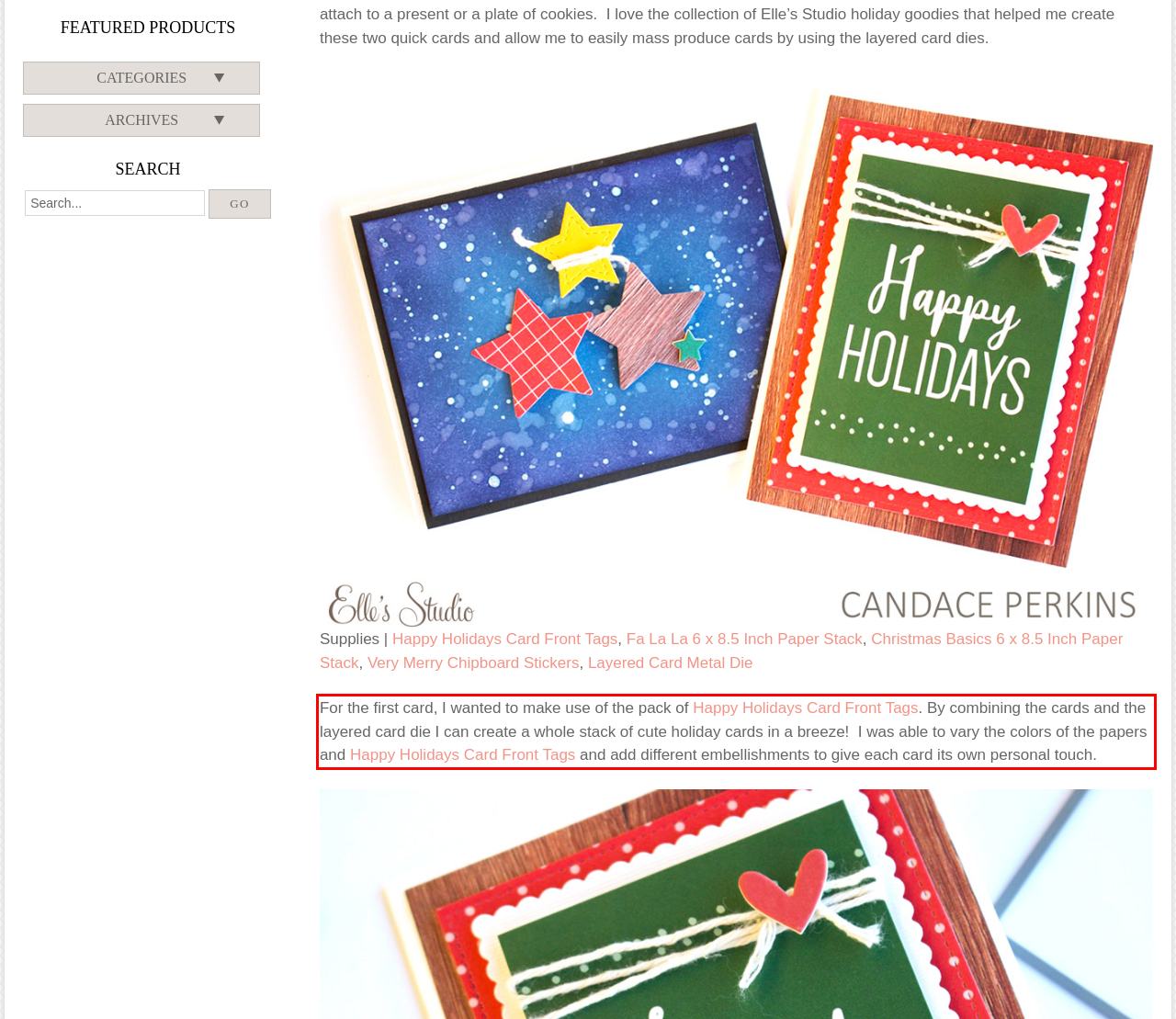You are given a screenshot of a webpage with a UI element highlighted by a red bounding box. Please perform OCR on the text content within this red bounding box.

For the first card, I wanted to make use of the pack of Happy Holidays Card Front Tags. By combining the cards and the layered card die I can create a whole stack of cute holiday cards in a breeze! I was able to vary the colors of the papers and Happy Holidays Card Front Tags and add different embellishments to give each card its own personal touch.